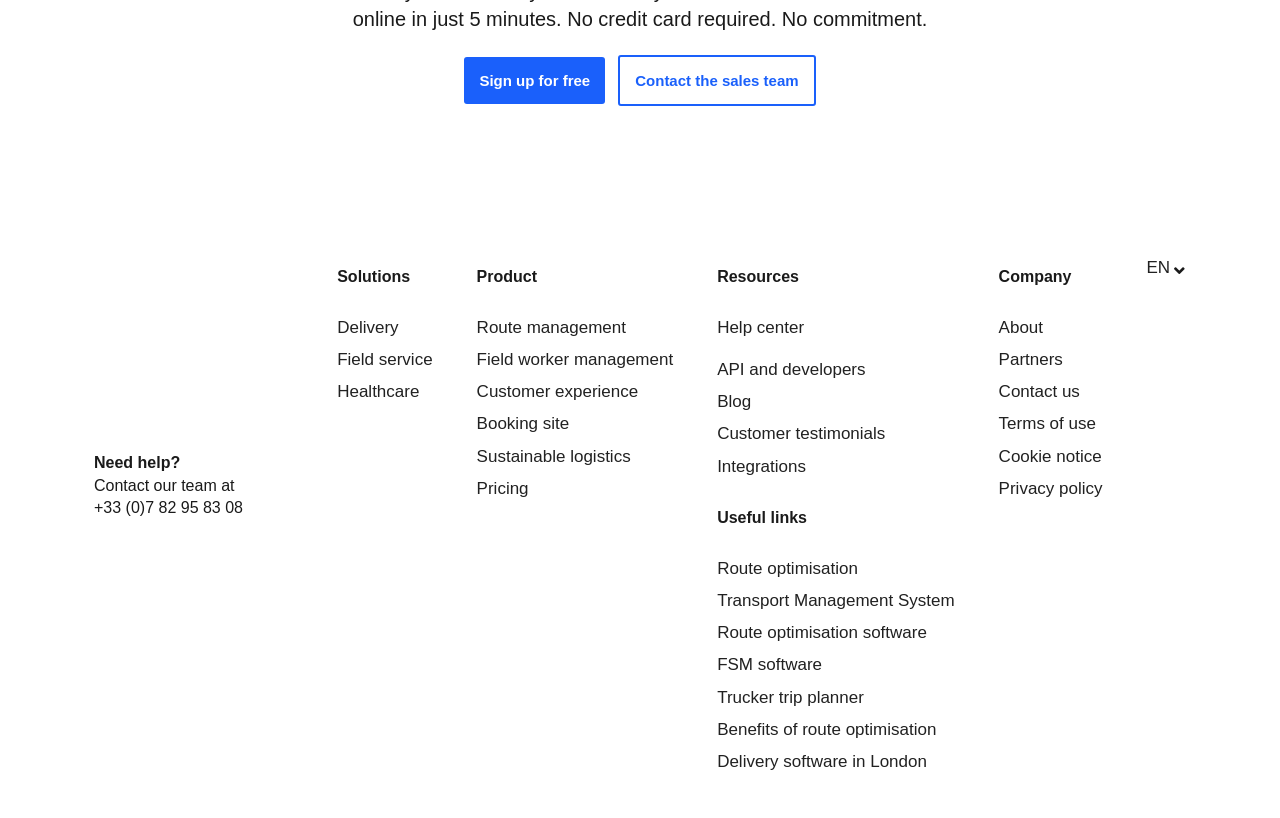Identify the bounding box coordinates of the area that should be clicked in order to complete the given instruction: "Go to Home page". The bounding box coordinates should be four float numbers between 0 and 1, i.e., [left, top, right, bottom].

None